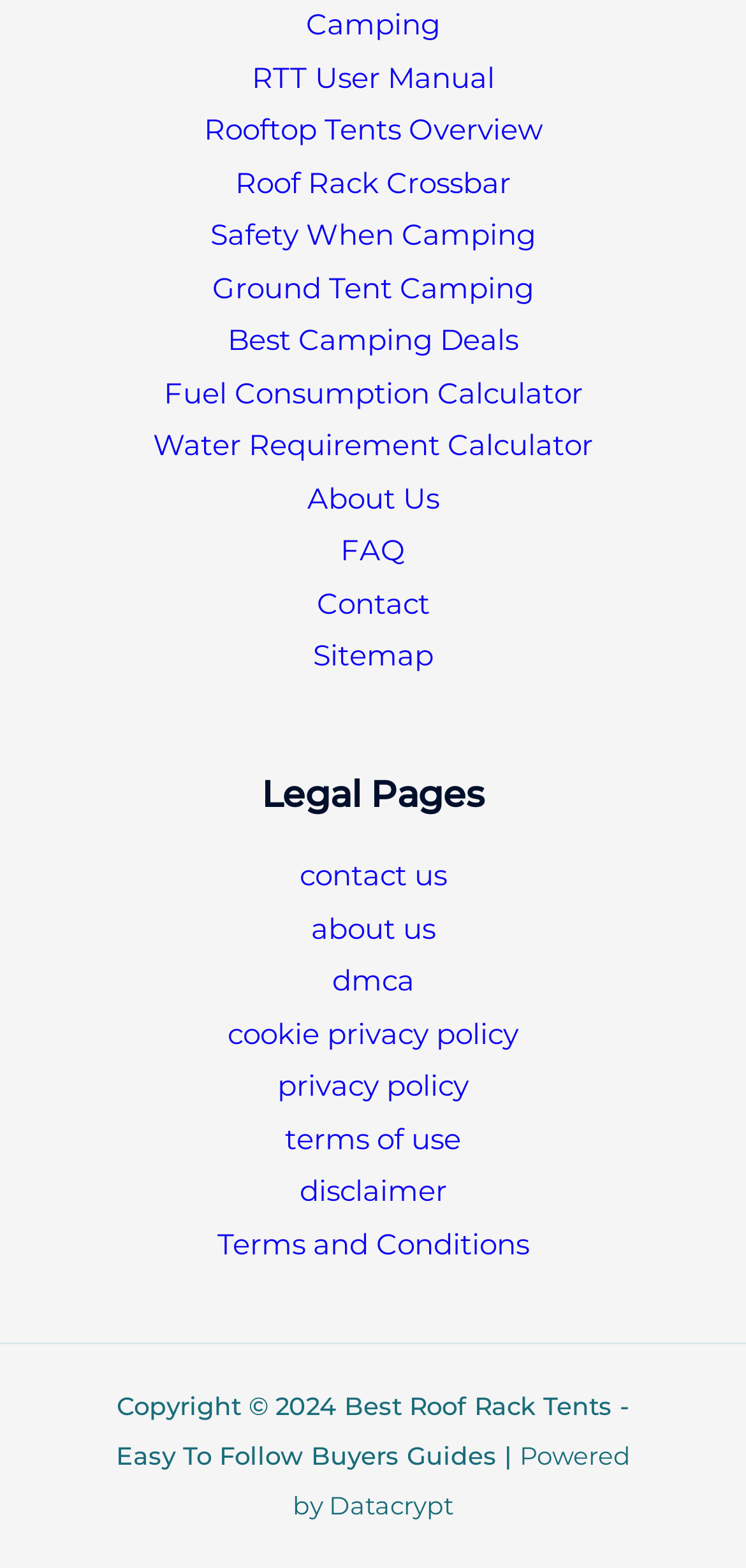Using the provided element description: "About Us", determine the bounding box coordinates of the corresponding UI element in the screenshot.

[0.051, 0.304, 0.949, 0.332]